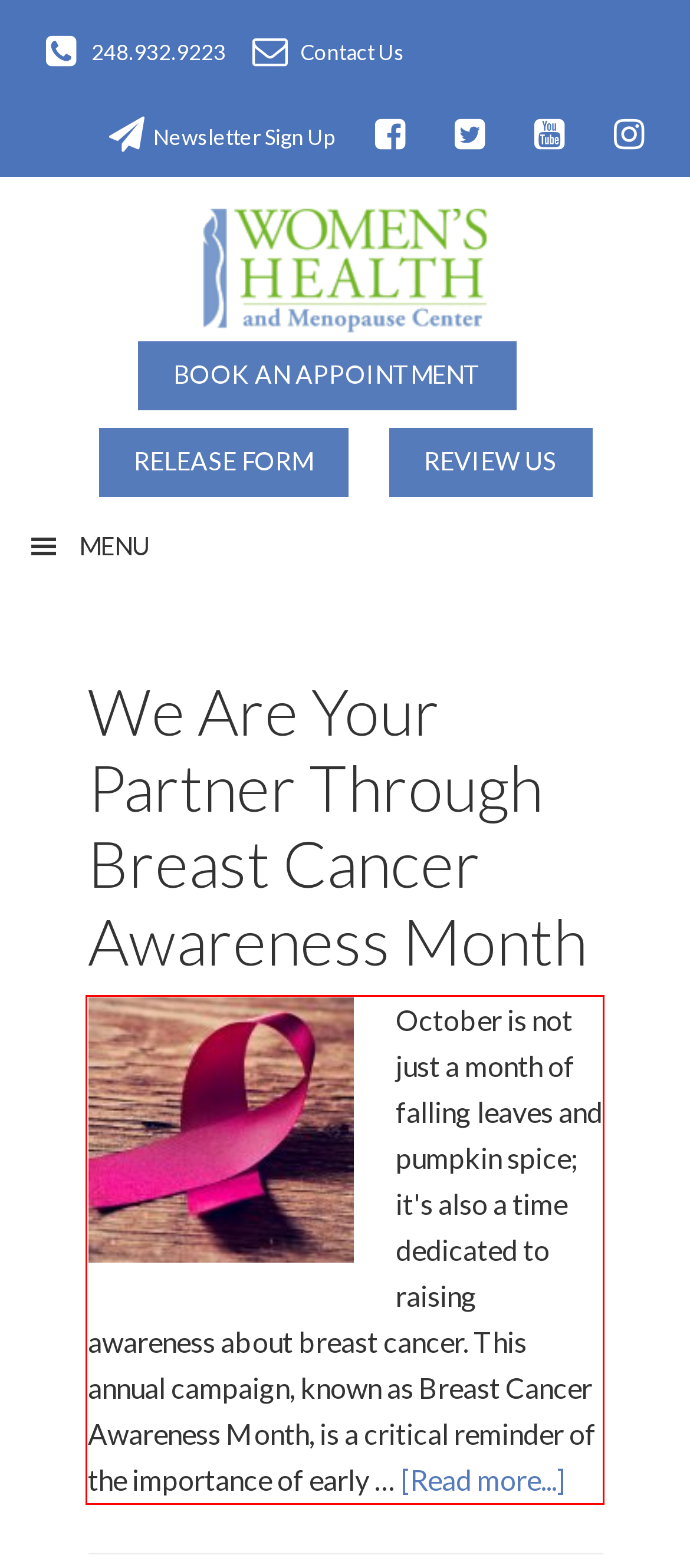Within the screenshot of the webpage, there is a red rectangle. Please recognize and generate the text content inside this red bounding box.

October is not just a month of falling leaves and pumpkin spice; it's also a time dedicated to raising awareness about breast cancer. This annual campaign, known as Breast Cancer Awareness Month, is a critical reminder of the importance of early … [Read more...] about We Are Your Partner Through Breast Cancer Awareness Month